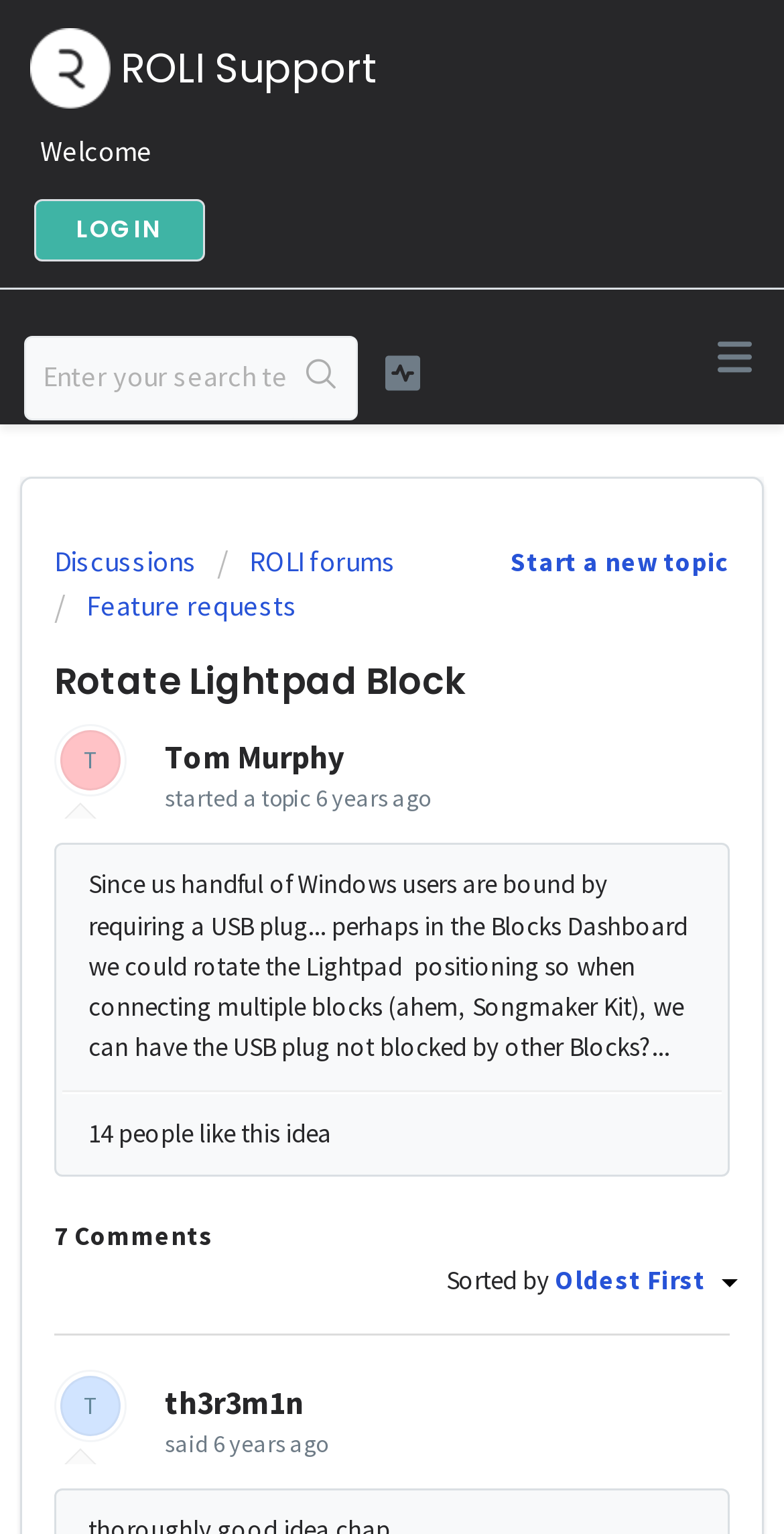Determine the bounding box coordinates of the region I should click to achieve the following instruction: "View discussions". Ensure the bounding box coordinates are four float numbers between 0 and 1, i.e., [left, top, right, bottom].

[0.069, 0.354, 0.251, 0.378]